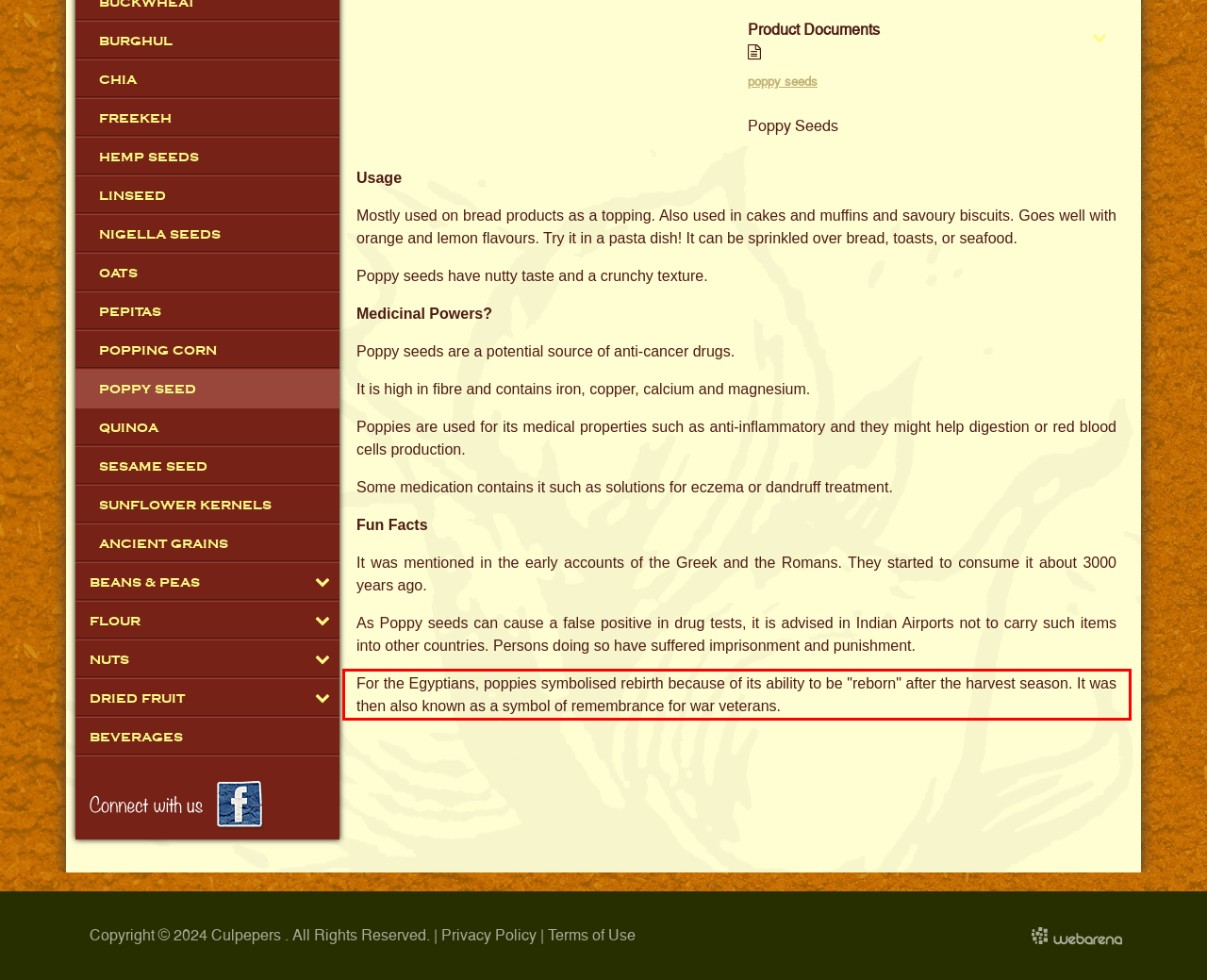Using the provided webpage screenshot, identify and read the text within the red rectangle bounding box.

For the Egyptians, poppies symbolised rebirth because of its ability to be "reborn" after the harvest season. It was then also known as a symbol of remembrance for war veterans.